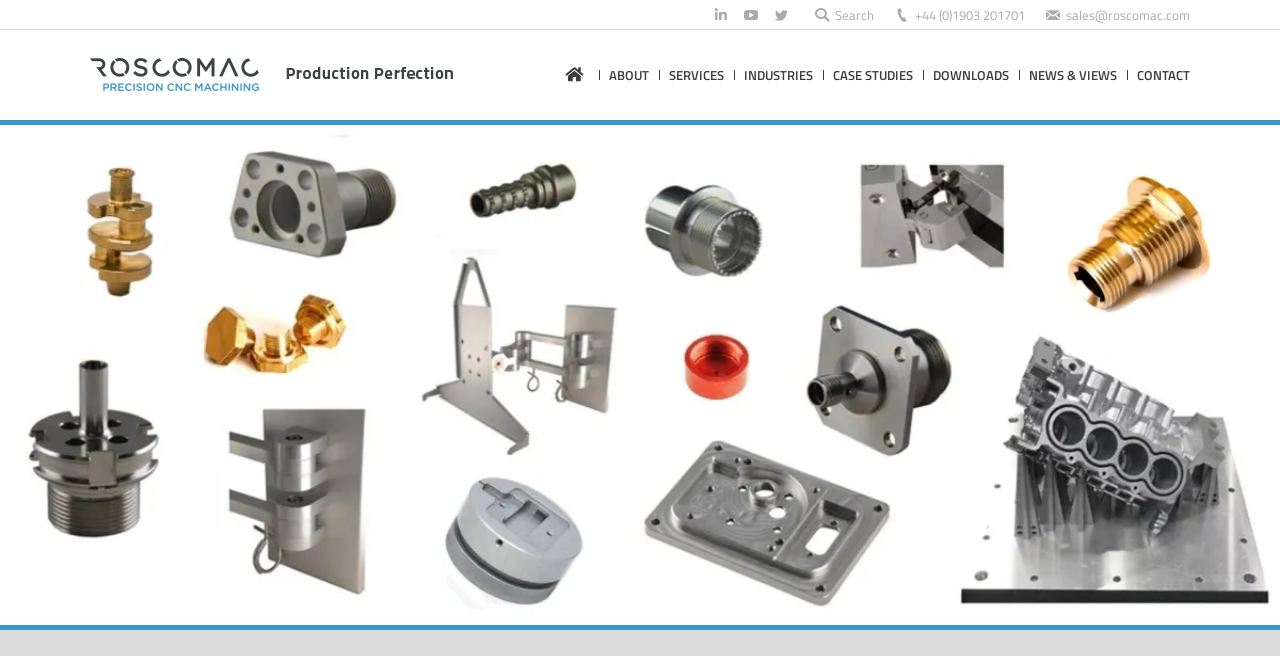Give a concise answer using one word or a phrase to the following question:
Is there a search bar?

Yes